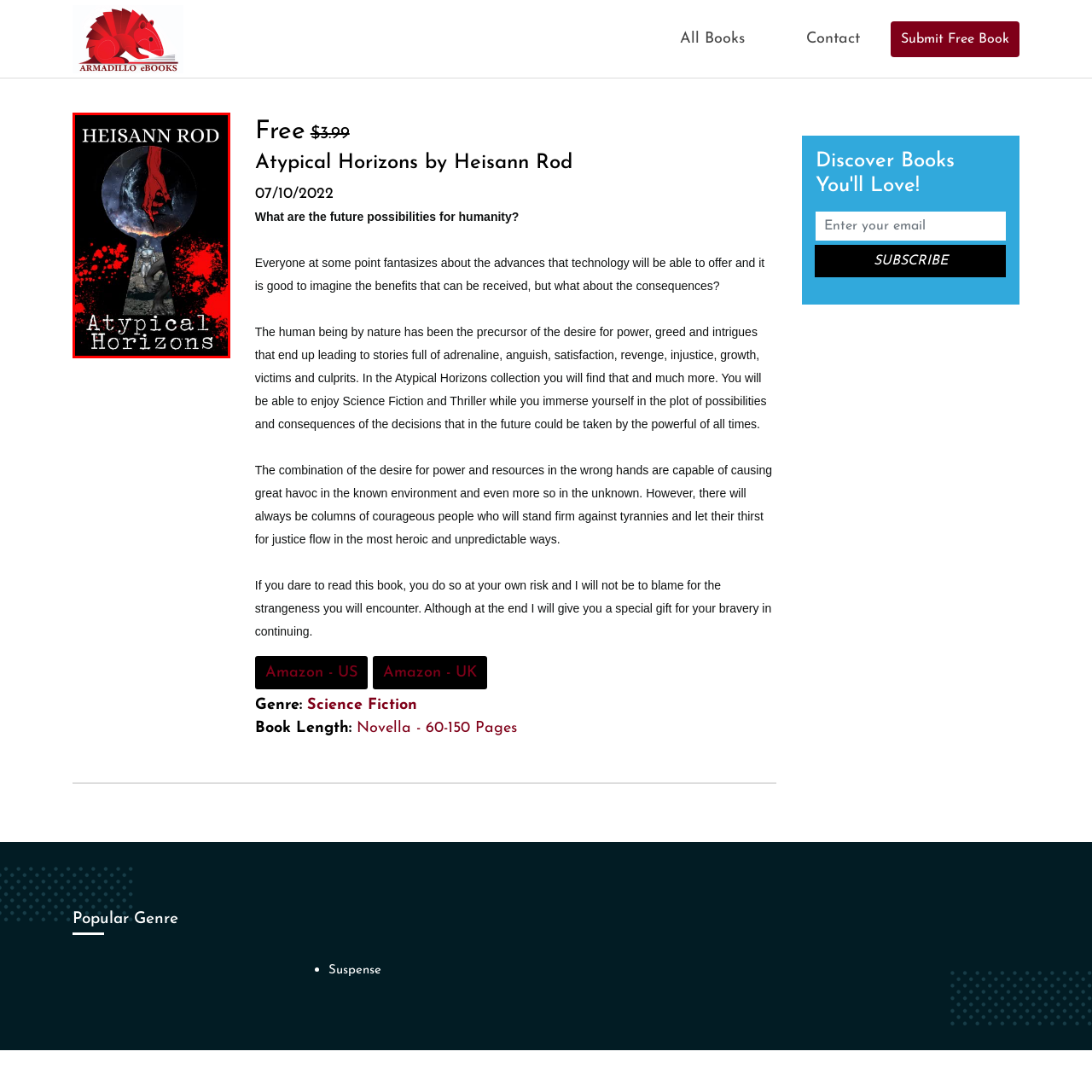Examine the image inside the red bounding box and deliver a thorough answer to the question that follows, drawing information from the image: What is the keyhole motif symbolizing?

The caption explains that the keyhole motif is symbolizing the exploration of unknown realms and possibilities, which is a central theme of the book.